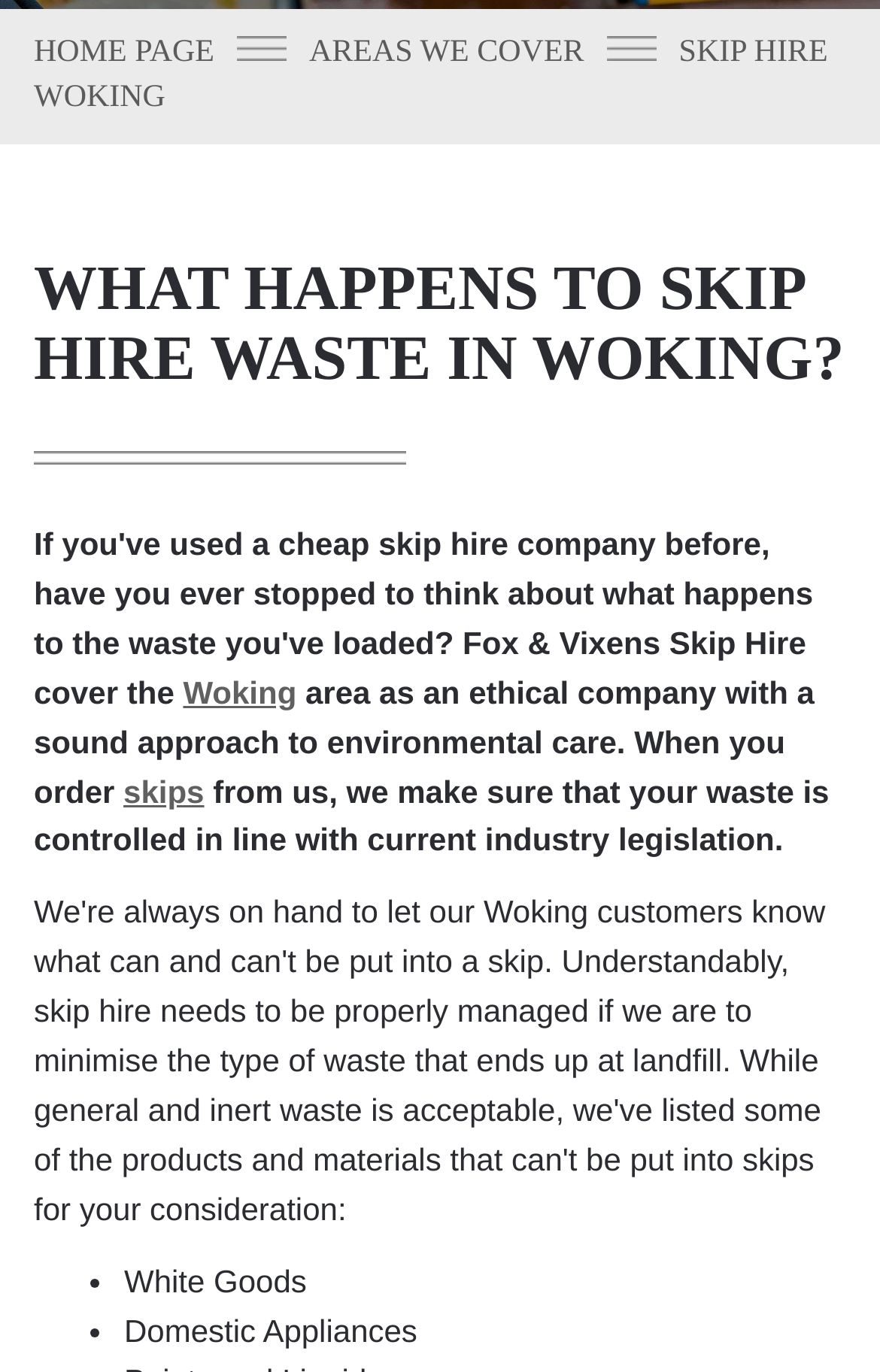Using the description "Woking", predict the bounding box of the relevant HTML element.

[0.208, 0.491, 0.337, 0.517]